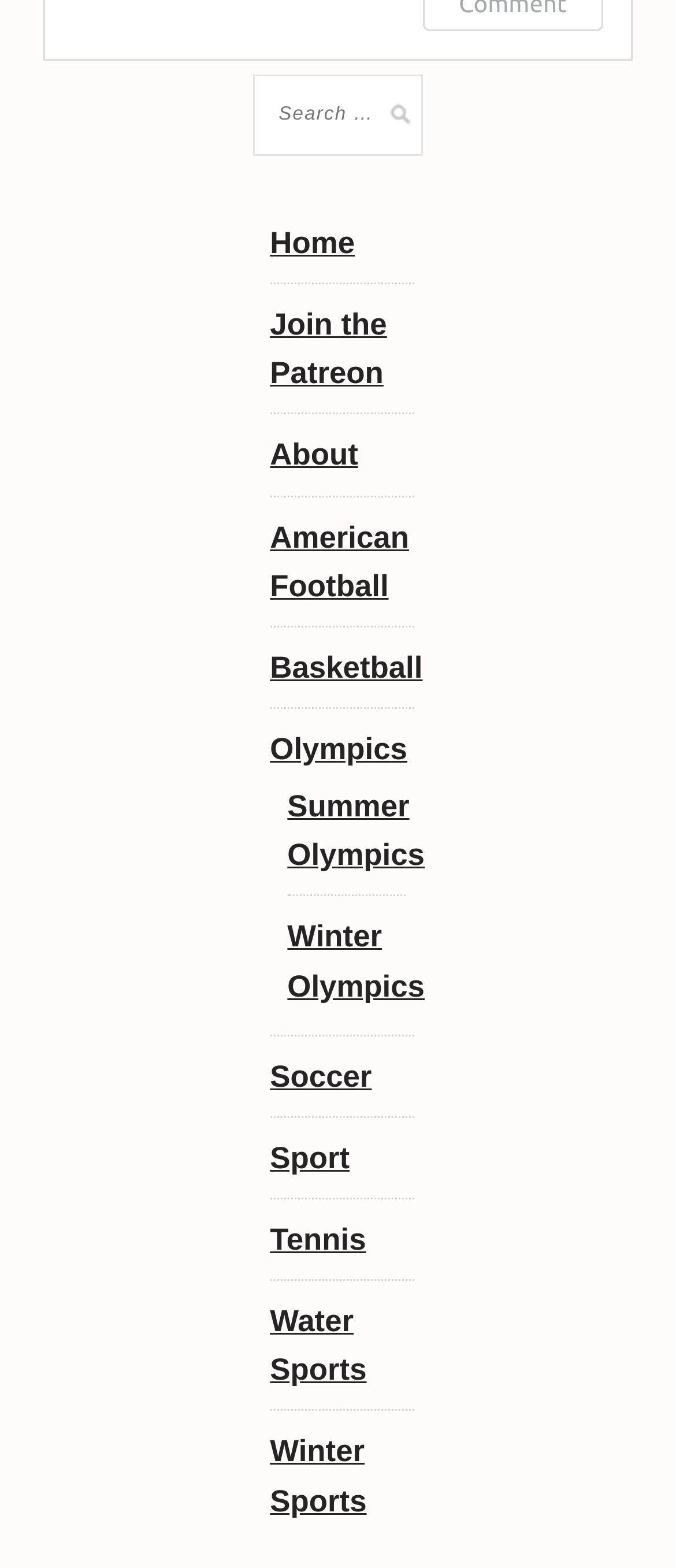Please specify the bounding box coordinates in the format (top-left x, top-left y, bottom-right x, bottom-right y), with values ranging from 0 to 1. Identify the bounding box for the UI component described as follows: Olympics

[0.399, 0.466, 0.603, 0.489]